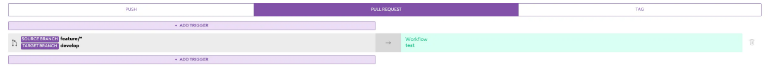What is the purpose of specifying actions for different branches?
Look at the image and provide a detailed response to the question.

According to the image, users can specify actions for different branches, such as the 'develop' branch or any feature branch. This functionality is crucial for ensuring that the right workflows are executed based on various repository events, which ultimately enhances the workflow automation for build processes.